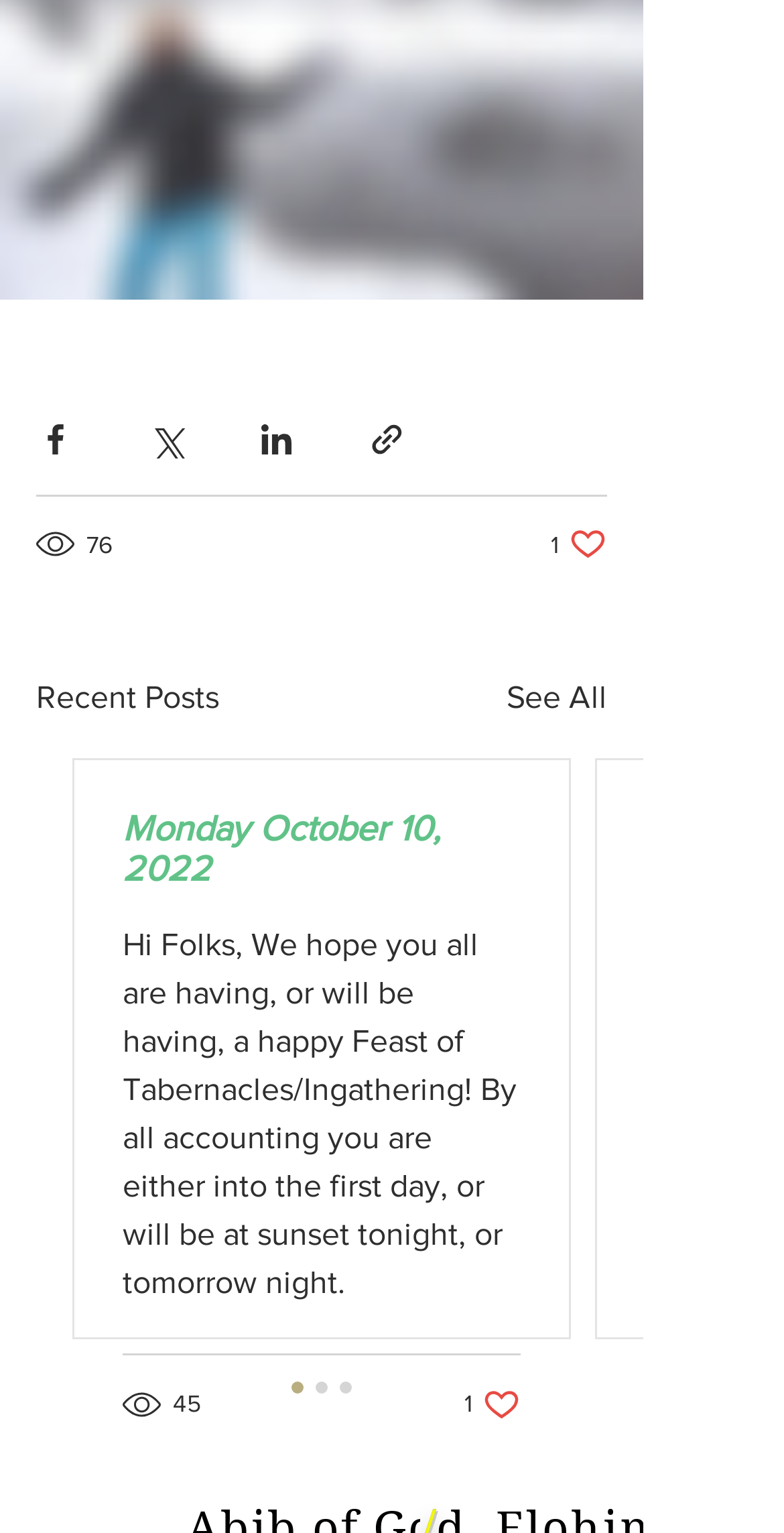Using details from the image, please answer the following question comprehensively:
How many likes does the recent post have?

I found the button element with the text '1 like. Post not marked as liked' which is a sibling of the 'Share via Facebook' button, indicating that it is related to the recent post.